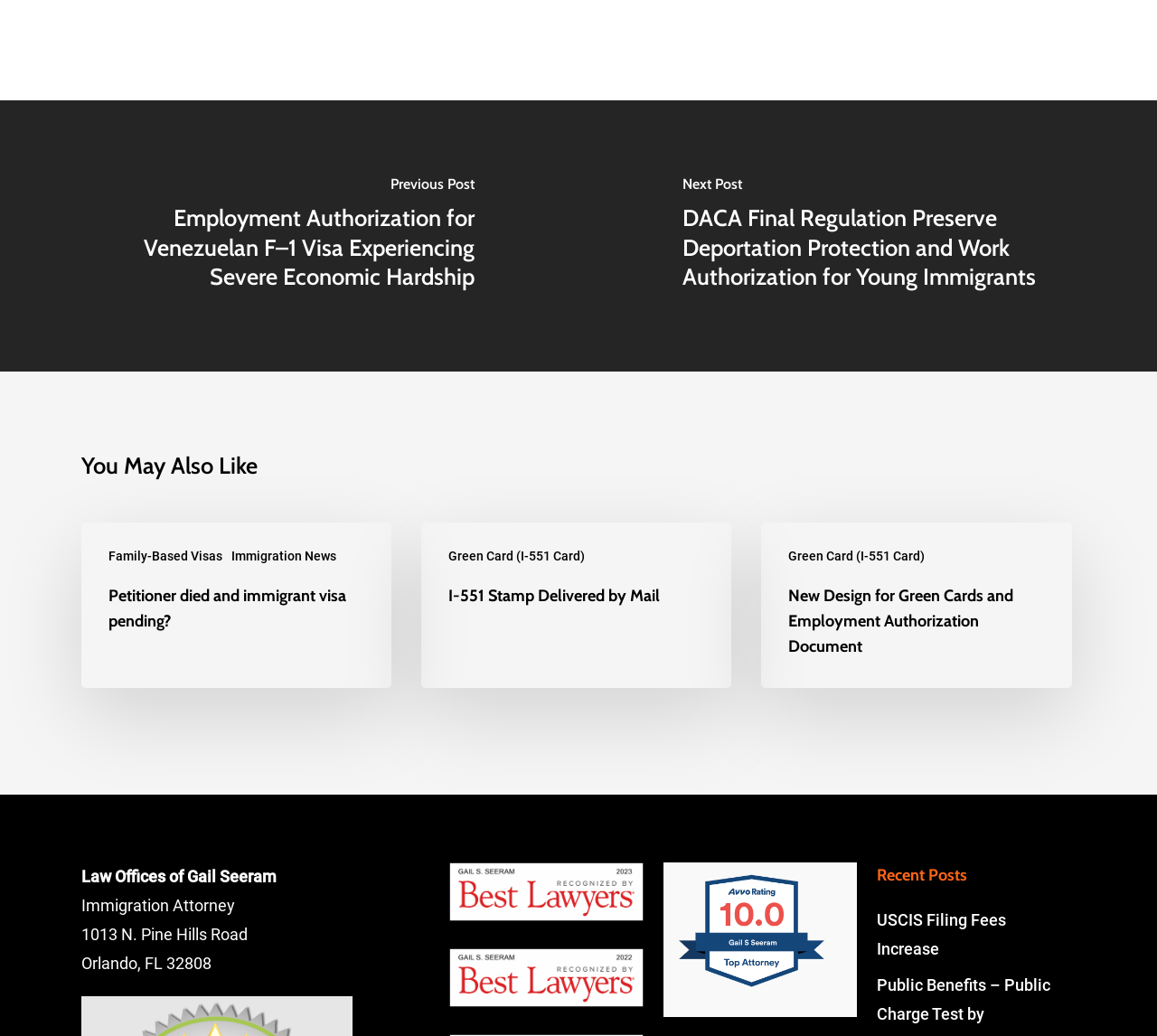Please identify the bounding box coordinates of the area that needs to be clicked to follow this instruction: "Learn more about Family-Based Visas".

[0.094, 0.529, 0.192, 0.546]